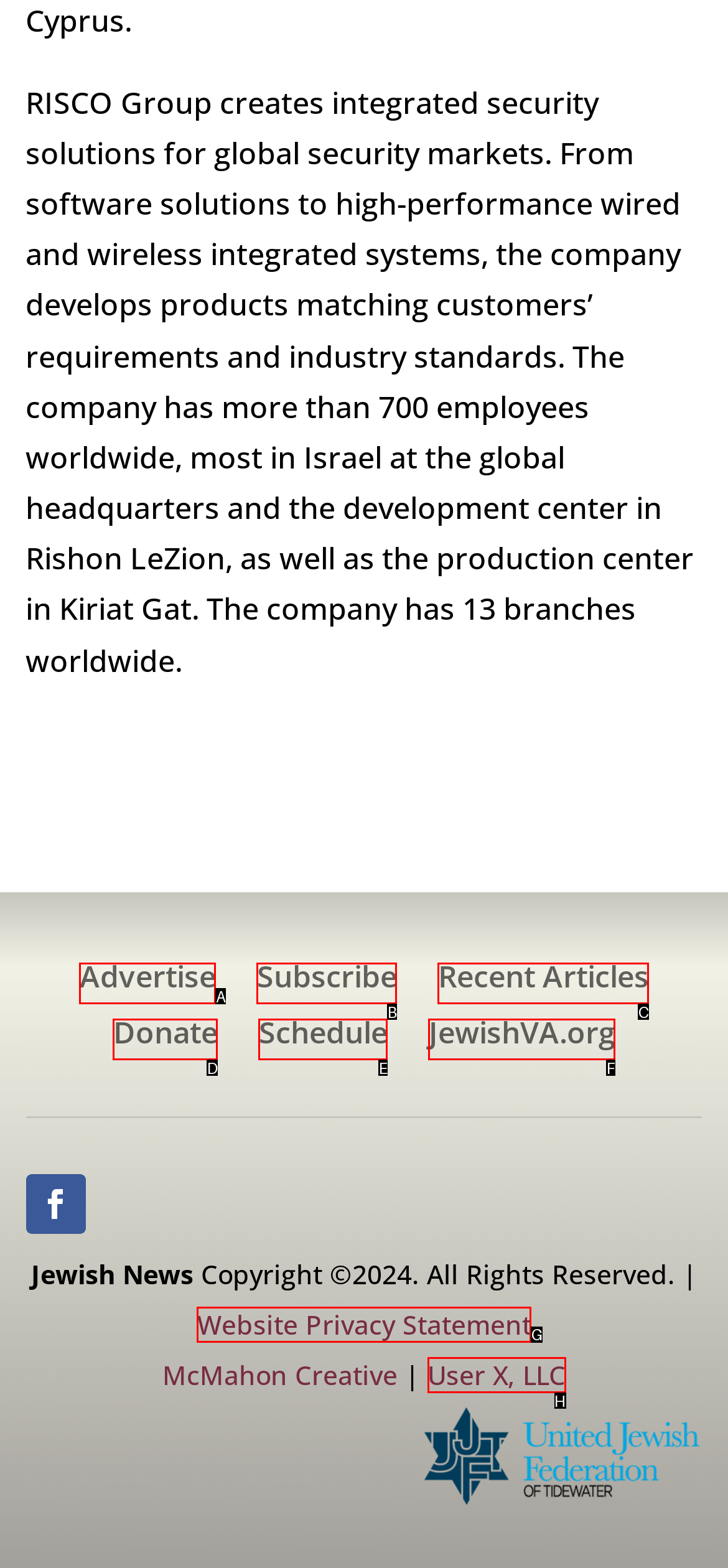Based on the description Advertise, identify the most suitable HTML element from the options. Provide your answer as the corresponding letter.

A